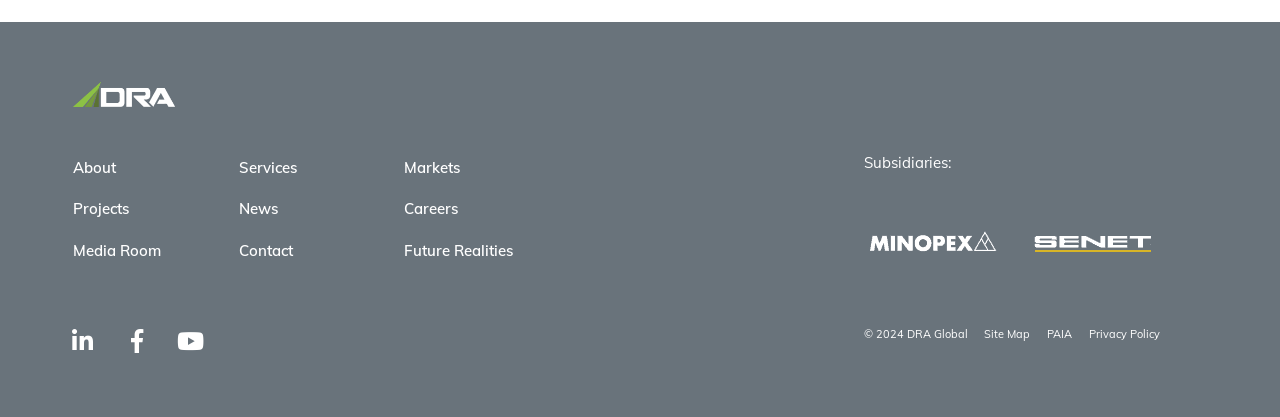What is the purpose of the icons on the bottom-right corner?
Please provide a detailed and comprehensive answer to the question.

The icons on the bottom-right corner of the webpage, represented by '', '', and '', are likely social media links, allowing users to connect with the company on various social media platforms.